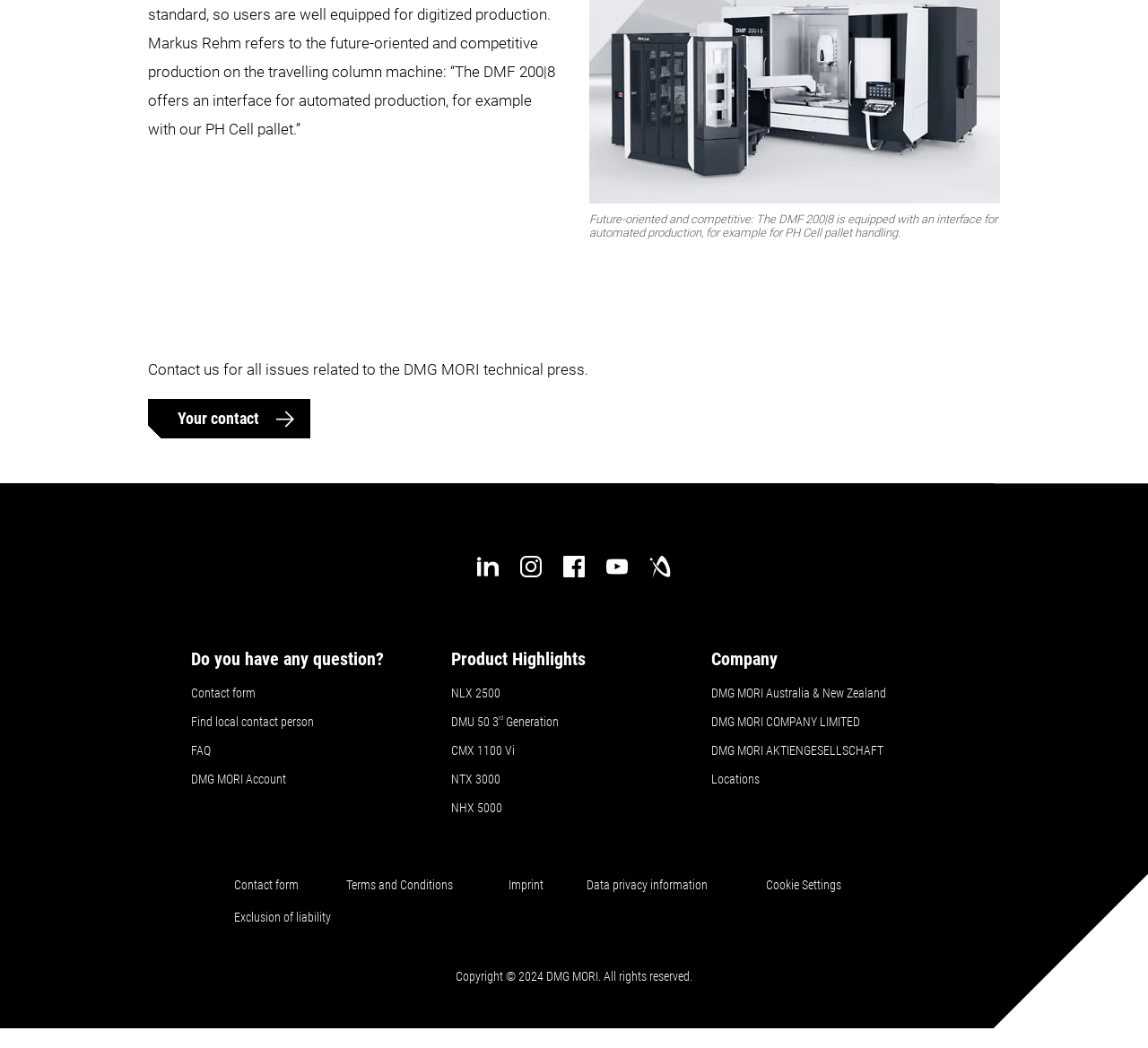Please locate the bounding box coordinates of the element's region that needs to be clicked to follow the instruction: "Submit a contact form". The bounding box coordinates should be provided as four float numbers between 0 and 1, i.e., [left, top, right, bottom].

[0.204, 0.837, 0.26, 0.851]